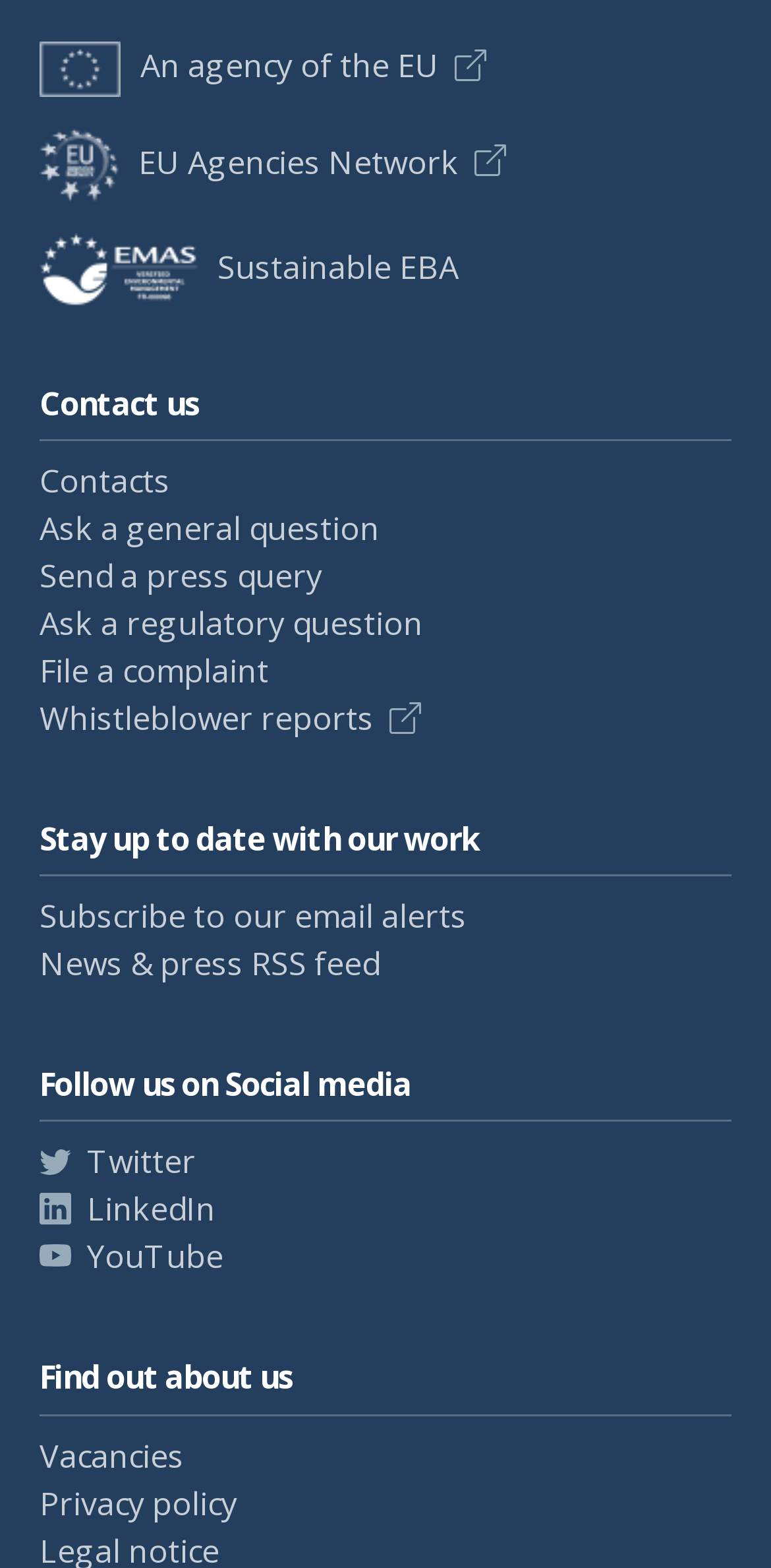Please identify the bounding box coordinates of the clickable area that will fulfill the following instruction: "Click the UE logo". The coordinates should be in the format of four float numbers between 0 and 1, i.e., [left, top, right, bottom].

[0.051, 0.026, 0.156, 0.062]